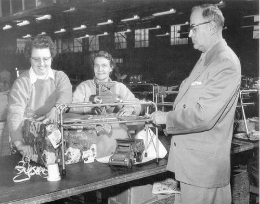Please study the image and answer the question comprehensively:
What is the man on the right side wearing?

The man is dressed in a suit, which suggests that he holds a managerial or supervisory role, contrasting with the hands-on work being conducted by the women.